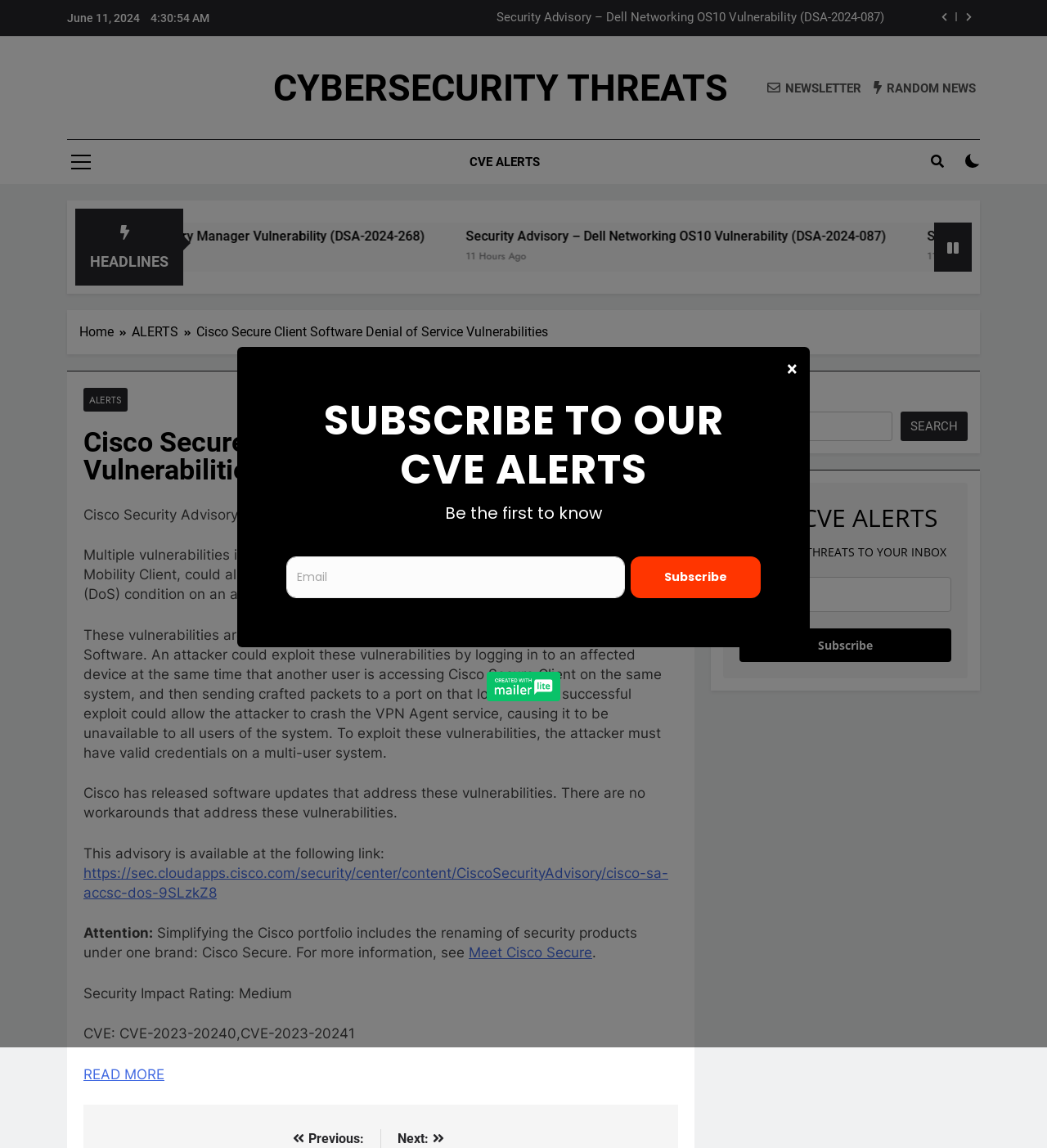Determine the bounding box coordinates of the element's region needed to click to follow the instruction: "Check the 'CVE ALERTS' checkbox". Provide these coordinates as four float numbers between 0 and 1, formatted as [left, top, right, bottom].

[0.437, 0.122, 0.528, 0.16]